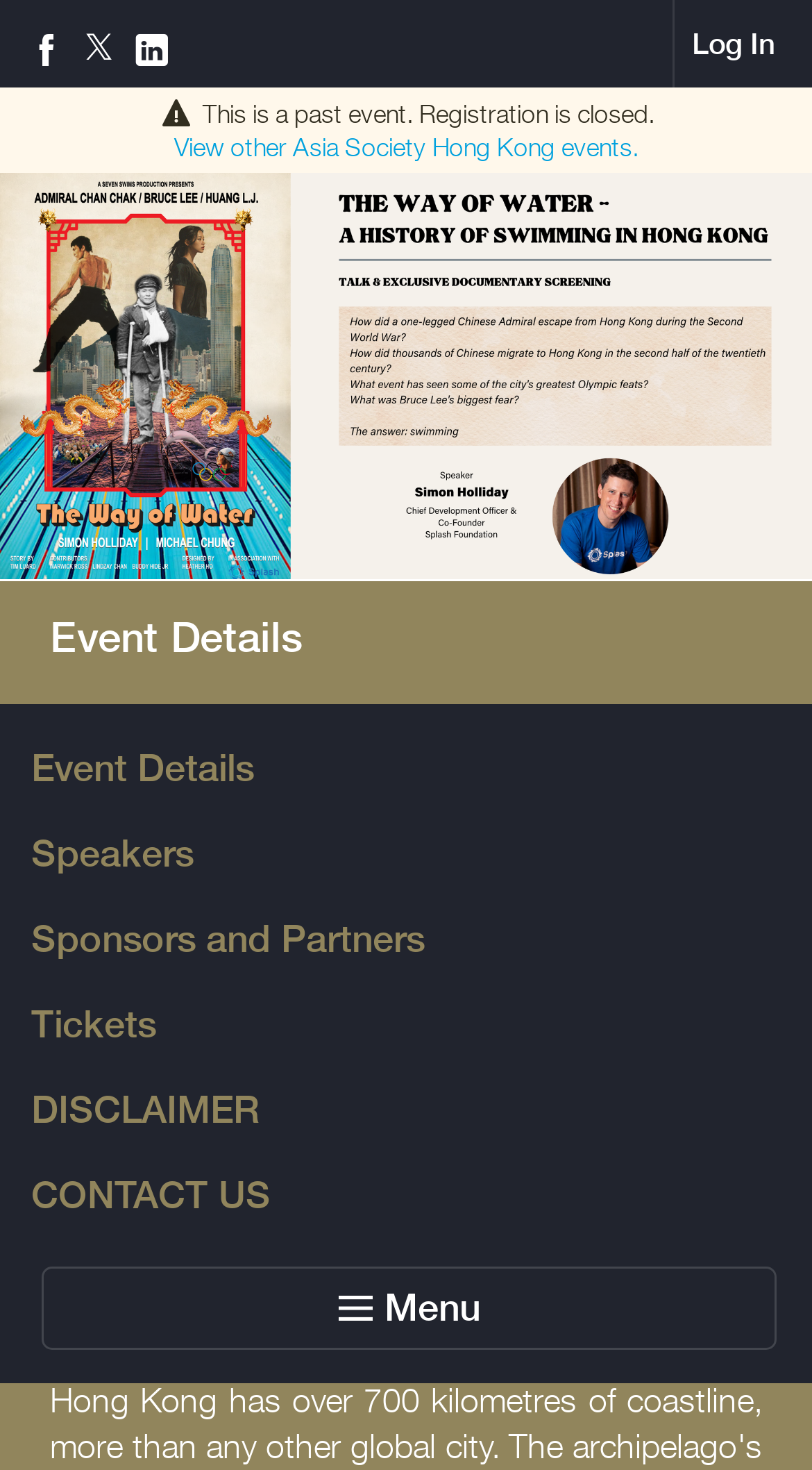Convey a detailed summary of the webpage, mentioning all key elements.

The webpage appears to be an event page for "The Way of Water - a history of swimming in Hong Kong" at the Asia Society Hong Kong Center. At the top left corner, there are three links represented by icons. On the top right corner, there is a "Sign in" button with a "Log In" text inside. 

Below the sign-in button, there is a notice stating "This is a past event. Registration is closed." Next to it, there is a link to "View other Asia Society Hong Kong events." 

The main content of the page is divided into sections. The first section is titled "Event Details" and contains the event schedule, including the date, time, and activities. The event is scheduled to take place on Wednesday, February 28, 2024, at the Miller Theater, Asia Society Hong Kong Center. The schedule includes registration, presentation, filming screening, Q&A with the audience, and the end of the event. 

Below the event schedule, there is a section displaying ticket prices, with ASHK Member Ticket priced at HKD60 and Non-Member Ticket priced at HKD80. 

On the left side of the page, there is a menu with several options, including "Event Details", "Speakers", "Sponsors and Partners", "Tickets", "DISCLAIMER", and "CONTACT US".